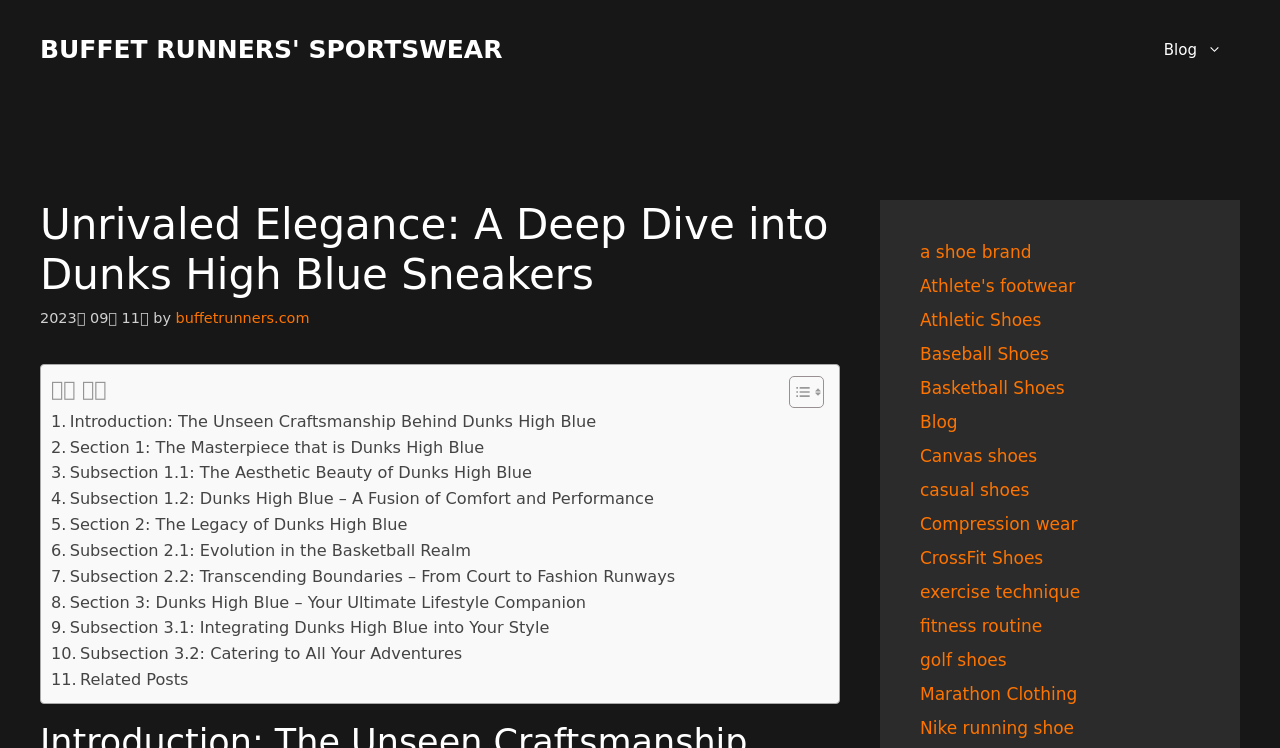Describe all significant elements and features of the webpage.

This webpage is about Dunks High Blue sneakers, focusing on their style, performance, and longevity. At the top, there is a banner with the site's name, "BUFFET RUNNERS' SPORTSWEAR", and a navigation menu with a "Blog" link. Below the banner, there is a heading that reads "Unrivaled Elegance: A Deep Dive into Dunks High Blue Sneakers" with a date "2023년 09월 11일" and an author link "buffetrunners.com".

The main content is organized into sections and subsections, with links to each part. The sections are "Introduction: The Unseen Craftsmanship Behind Dunks High Blue", "Section 1: The Masterpiece that is Dunks High Blue", "Section 2: The Legacy of Dunks High Blue", and "Section 3: Dunks High Blue – Your Ultimate Lifestyle Companion". Each section has multiple subsections, such as "The Aesthetic Beauty of Dunks High Blue" and "Dunks High Blue – A Fusion of Comfort and Performance".

On the right side of the page, there are multiple links to other related topics, including shoe brands, athletic shoes, basketball shoes, and fitness-related topics. There are 15 links in total, ranging from "a shoe brand" to "Nike running shoe".